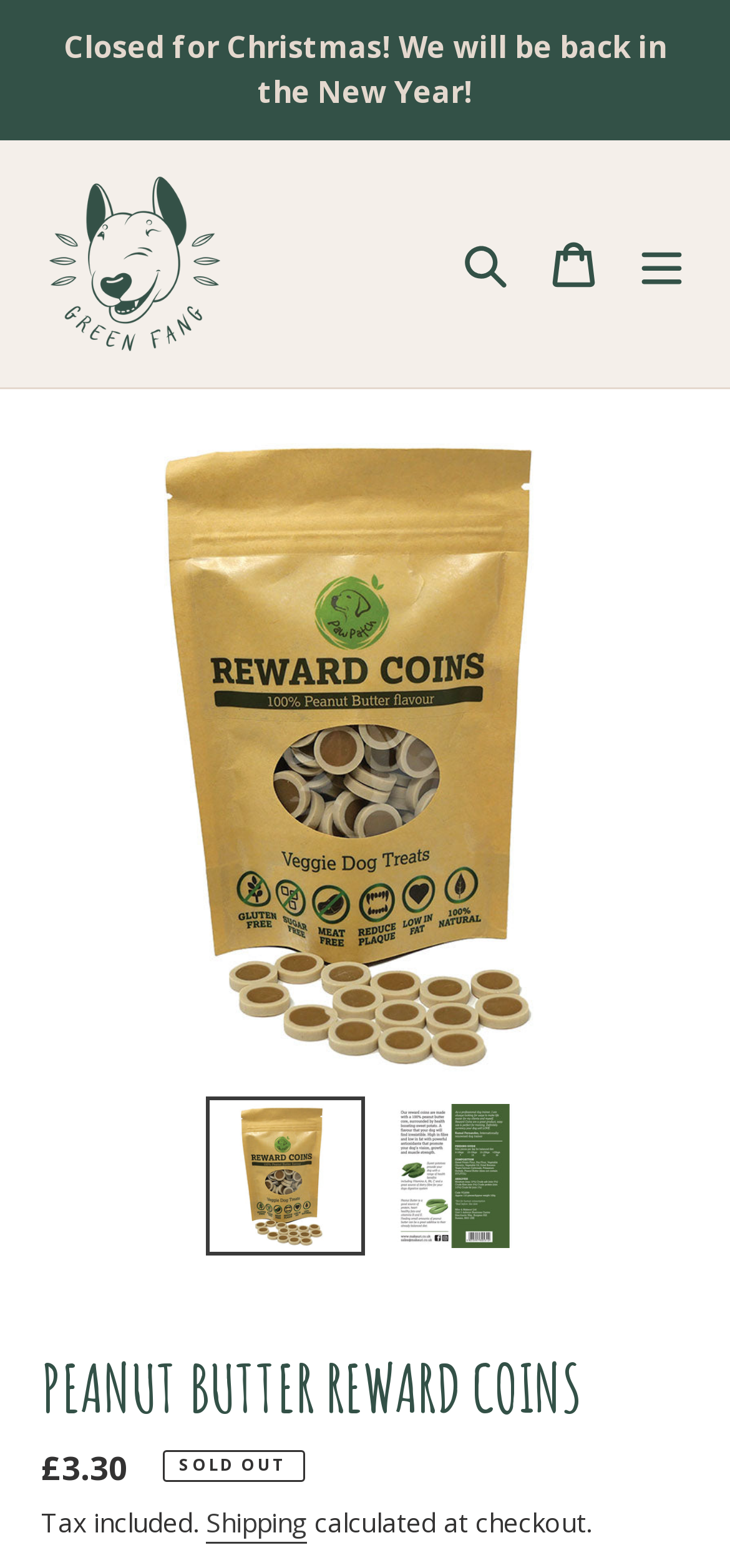How many images of the product are displayed on the webpage?
Answer the question with just one word or phrase using the image.

3